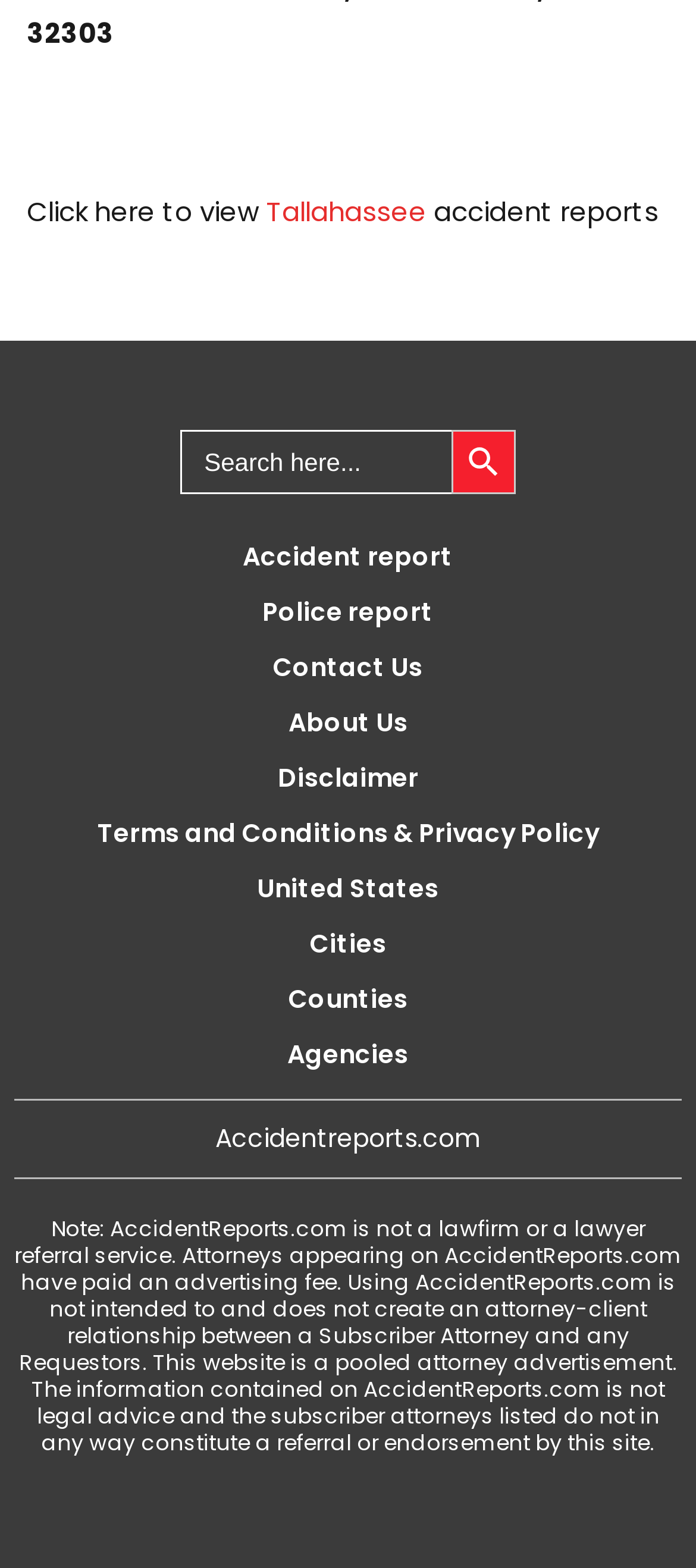Locate the coordinates of the bounding box for the clickable region that fulfills this instruction: "Click on Tallahassee".

[0.382, 0.122, 0.613, 0.146]